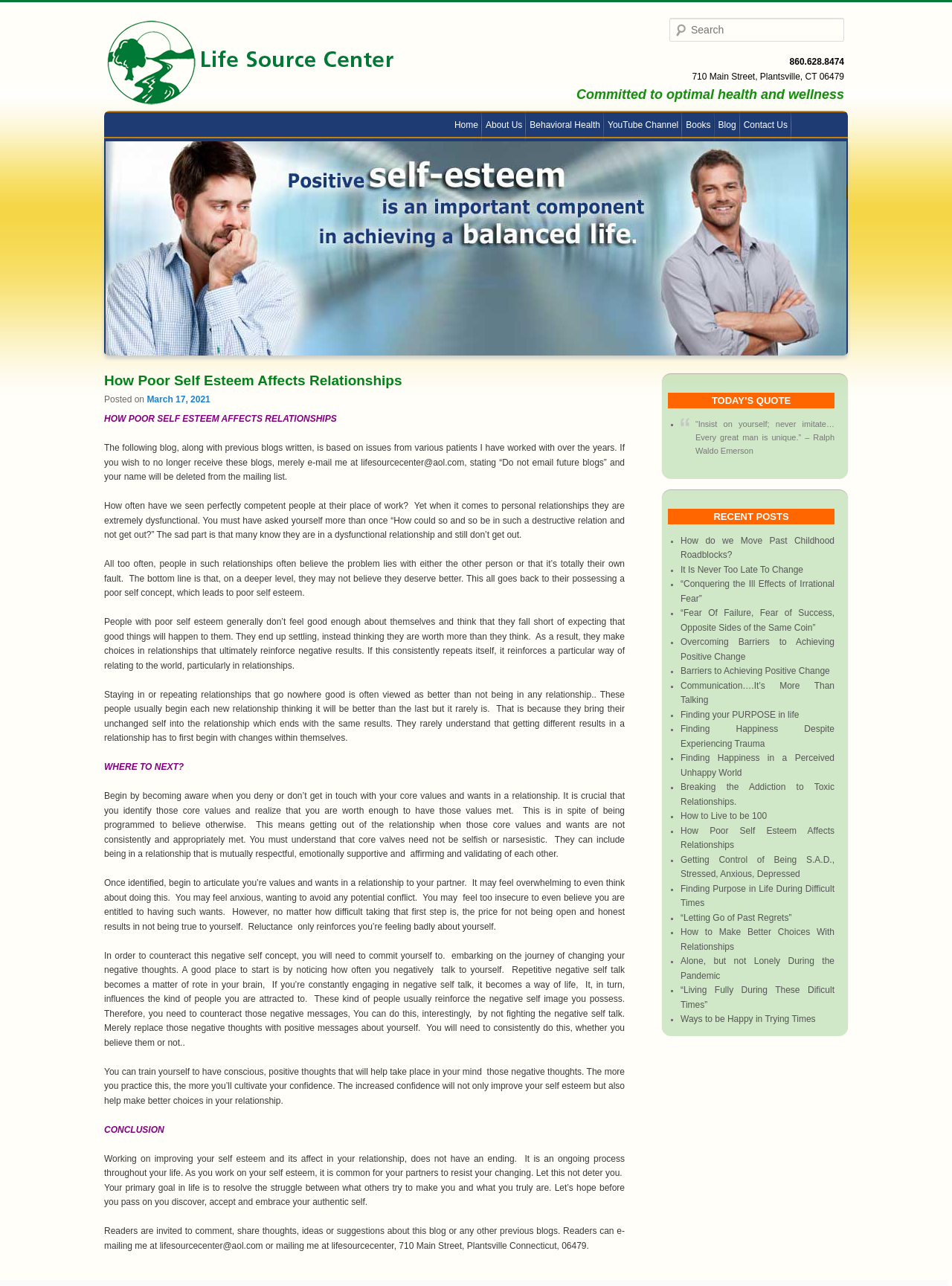Identify the bounding box coordinates of the section to be clicked to complete the task described by the following instruction: "Search for a topic". The coordinates should be four float numbers between 0 and 1, formatted as [left, top, right, bottom].

[0.703, 0.014, 0.887, 0.032]